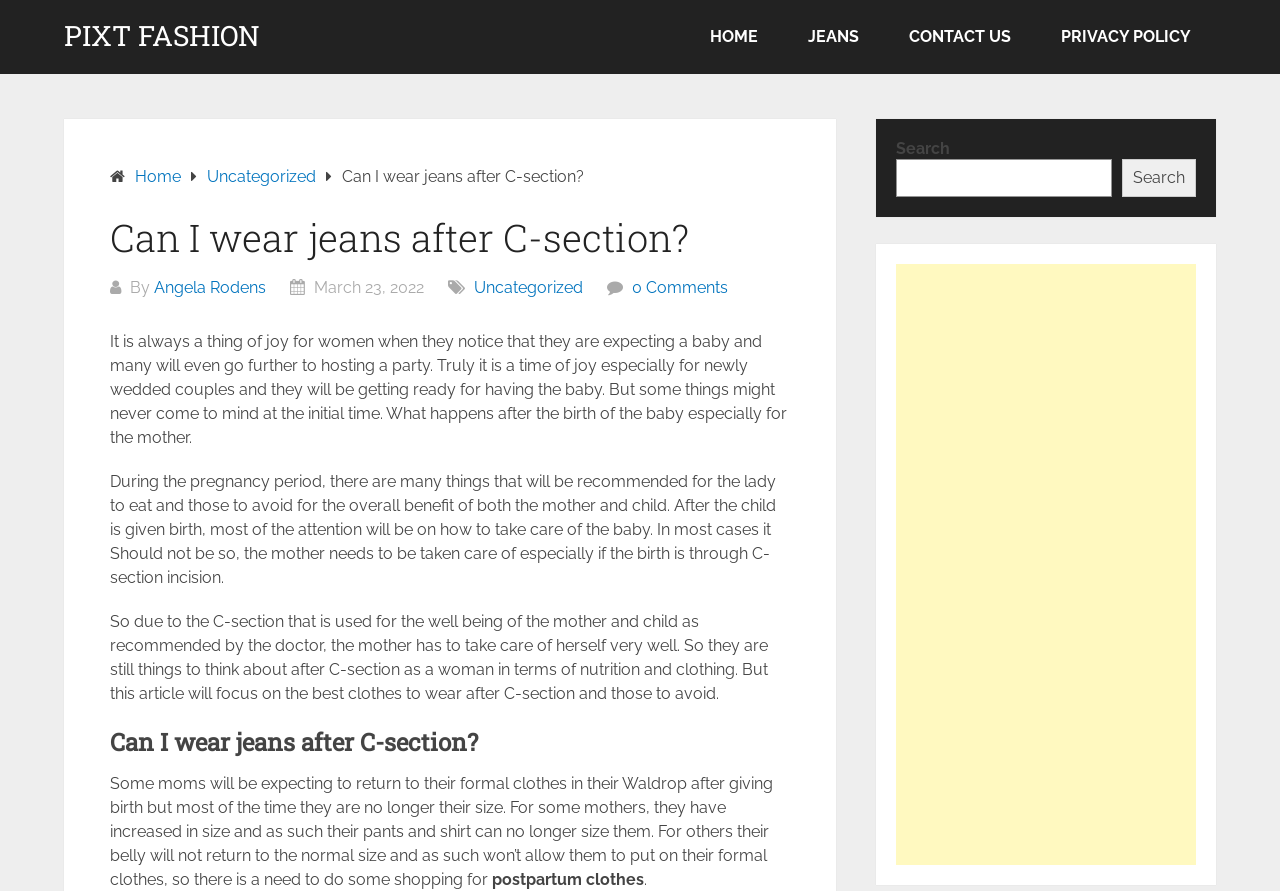Can you find the bounding box coordinates for the element that needs to be clicked to execute this instruction: "Click on the 'JEANS' link"? The coordinates should be given as four float numbers between 0 and 1, i.e., [left, top, right, bottom].

[0.612, 0.0, 0.691, 0.083]